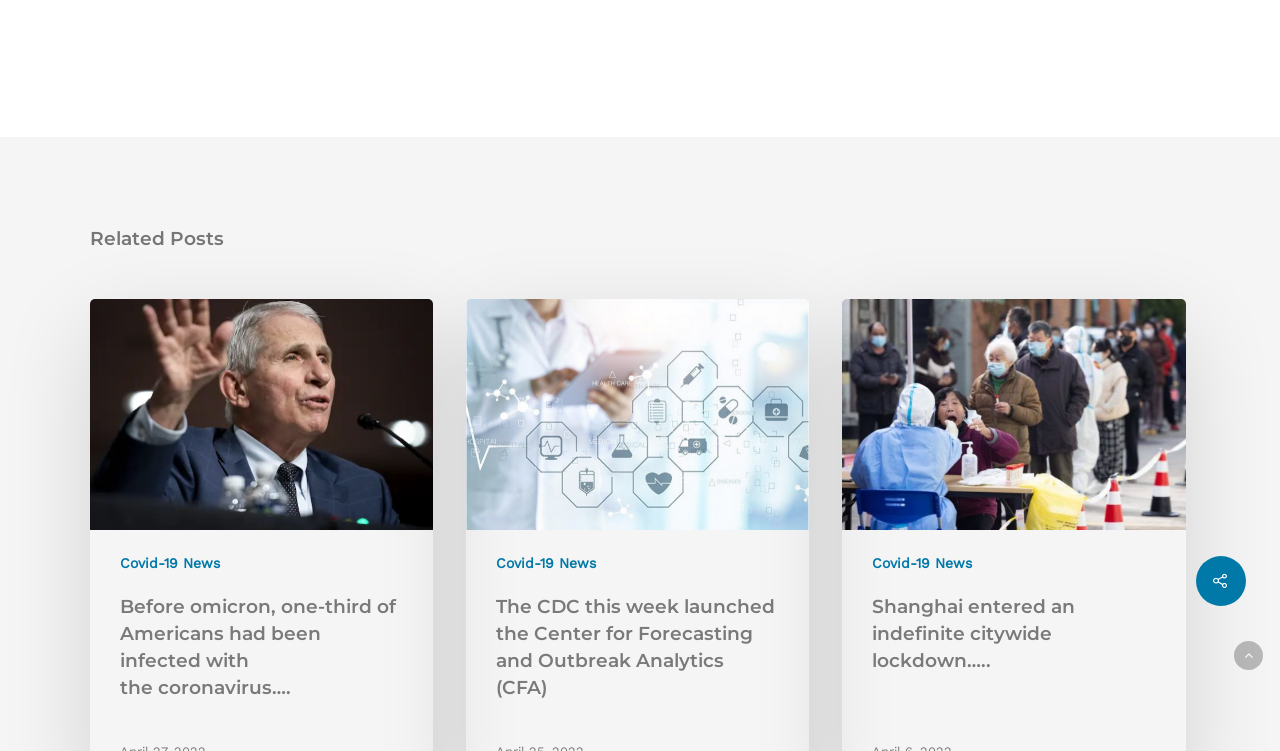Bounding box coordinates are specified in the format (top-left x, top-left y, bottom-right x, bottom-right y). All values are floating point numbers bounded between 0 and 1. Please provide the bounding box coordinate of the region this sentence describes: parent_node: Covid-19 News

[0.364, 0.398, 0.632, 0.705]